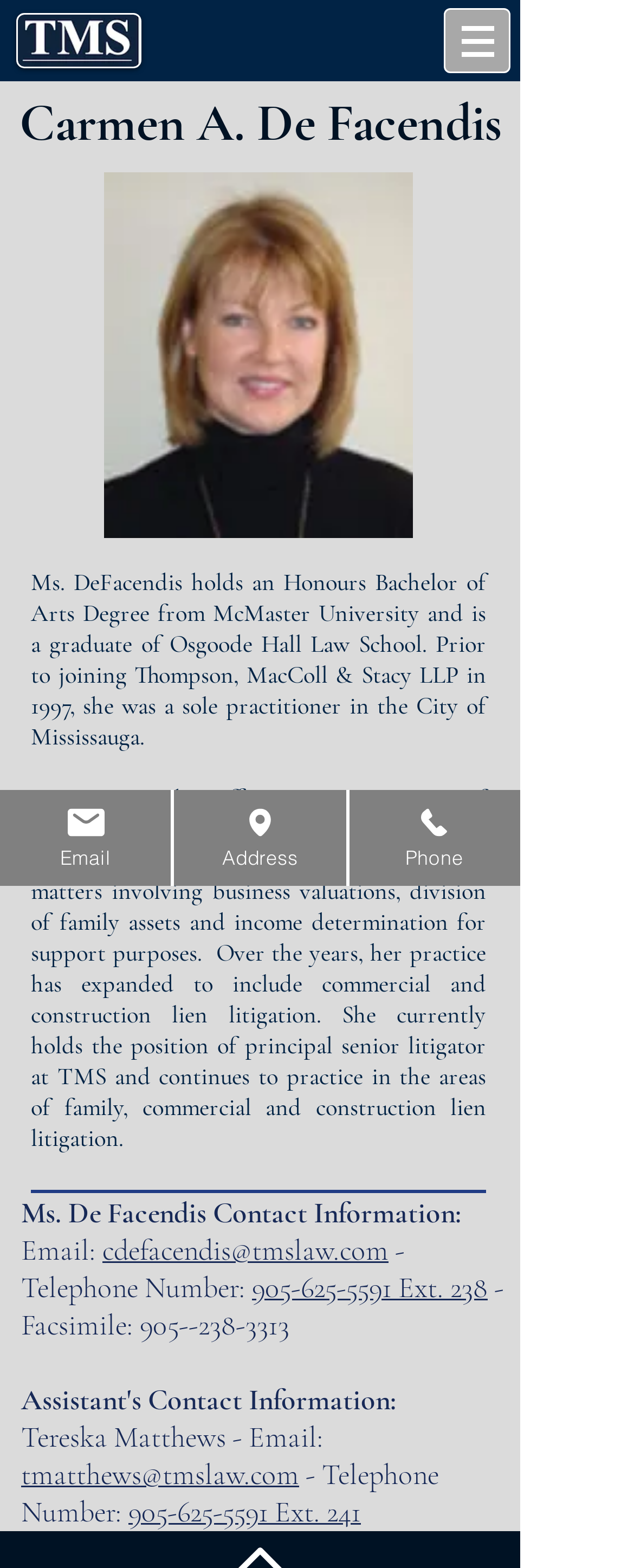Using the provided element description "Phone", determine the bounding box coordinates of the UI element.

[0.55, 0.504, 0.82, 0.565]